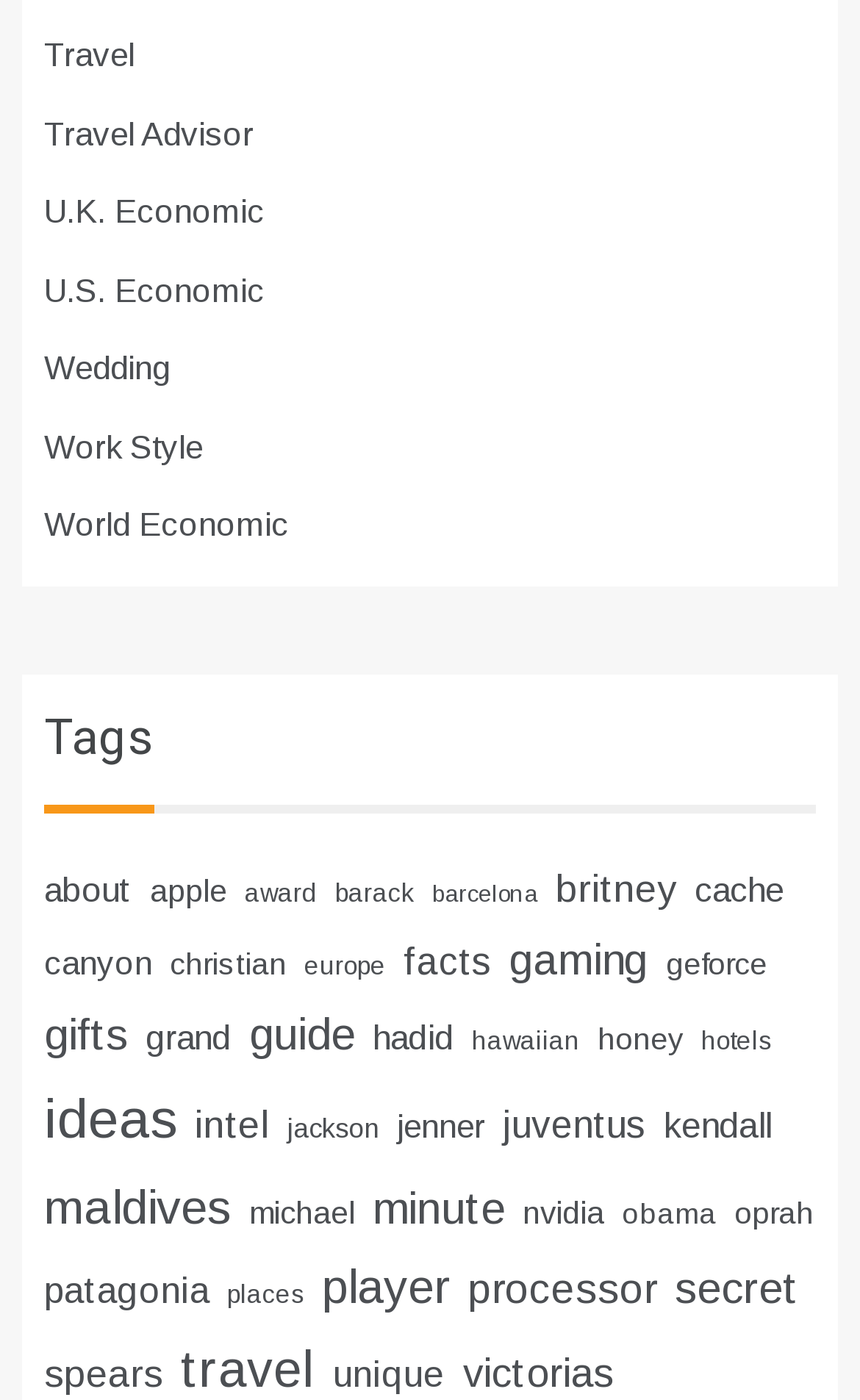Based on the element description Travel, identify the bounding box coordinates for the UI element. The coordinates should be in the format (top-left x, top-left y, bottom-right x, bottom-right y) and within the 0 to 1 range.

[0.051, 0.025, 0.156, 0.052]